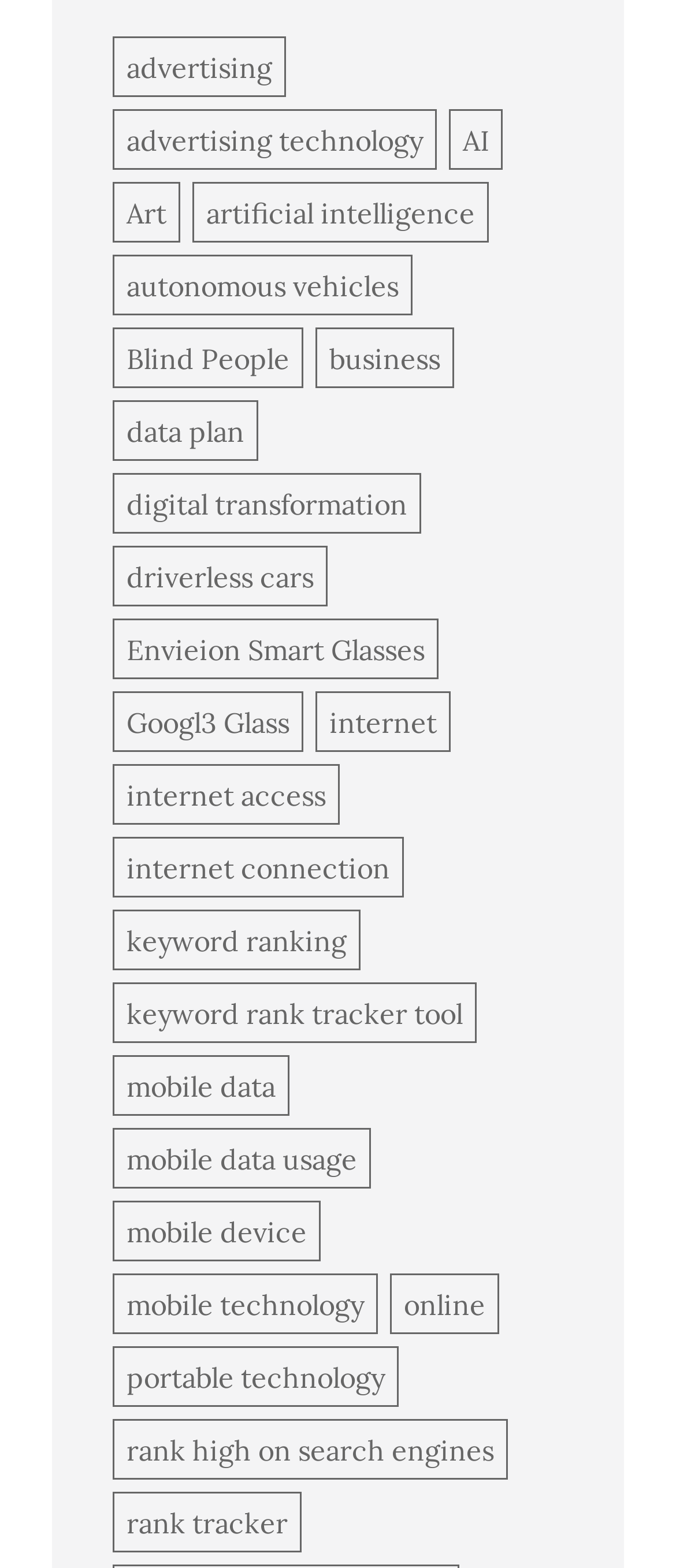Please specify the bounding box coordinates of the clickable section necessary to execute the following command: "rank high on search engines".

[0.167, 0.905, 0.751, 0.944]